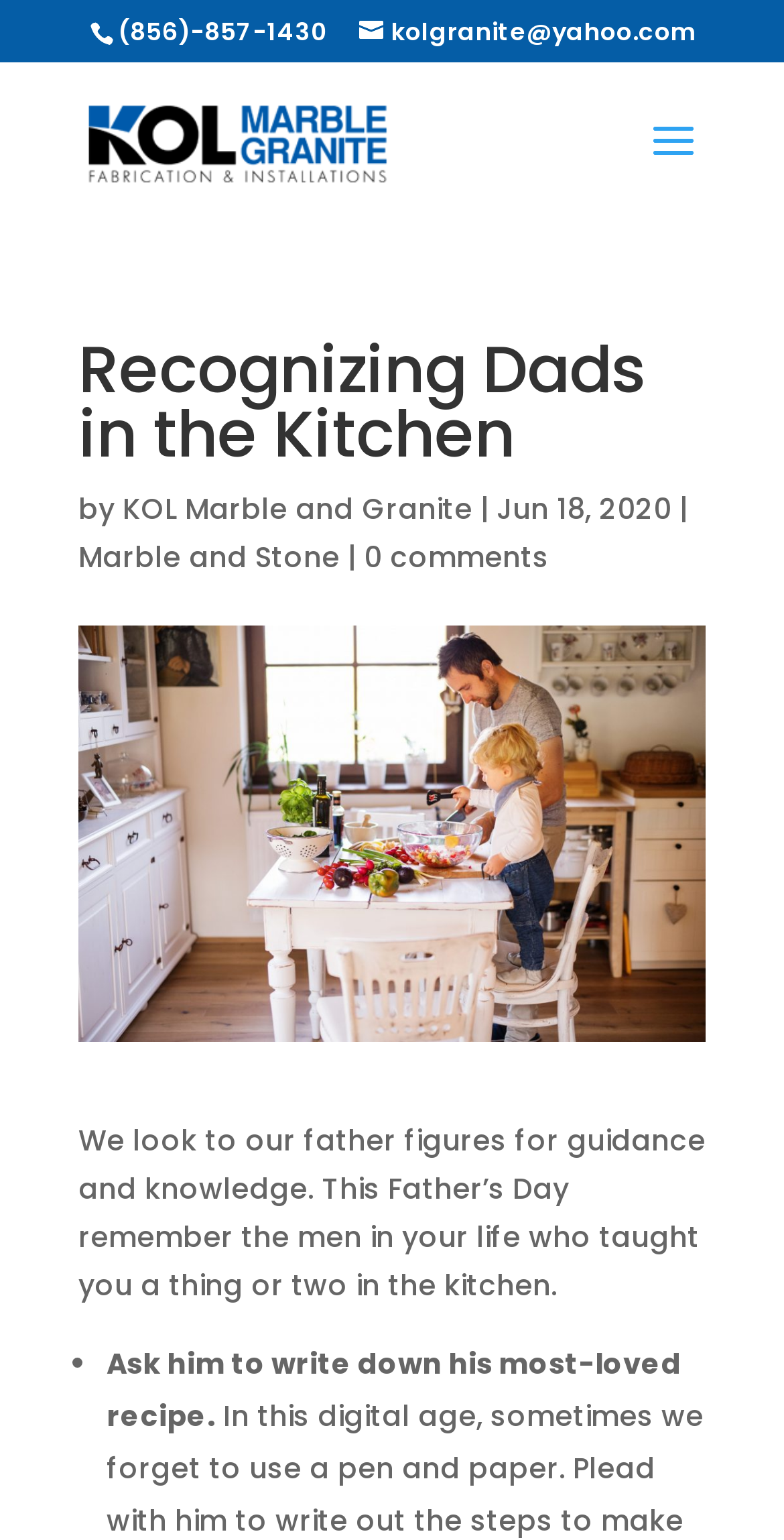Using the image as a reference, answer the following question in as much detail as possible:
What is suggested to ask a father figure on Father's Day?

The suggestion can be found in the static text element with the bounding box coordinates [0.136, 0.873, 0.869, 0.933], which is part of the list element with the bounding box coordinates [0.09, 0.869, 0.108, 0.903].